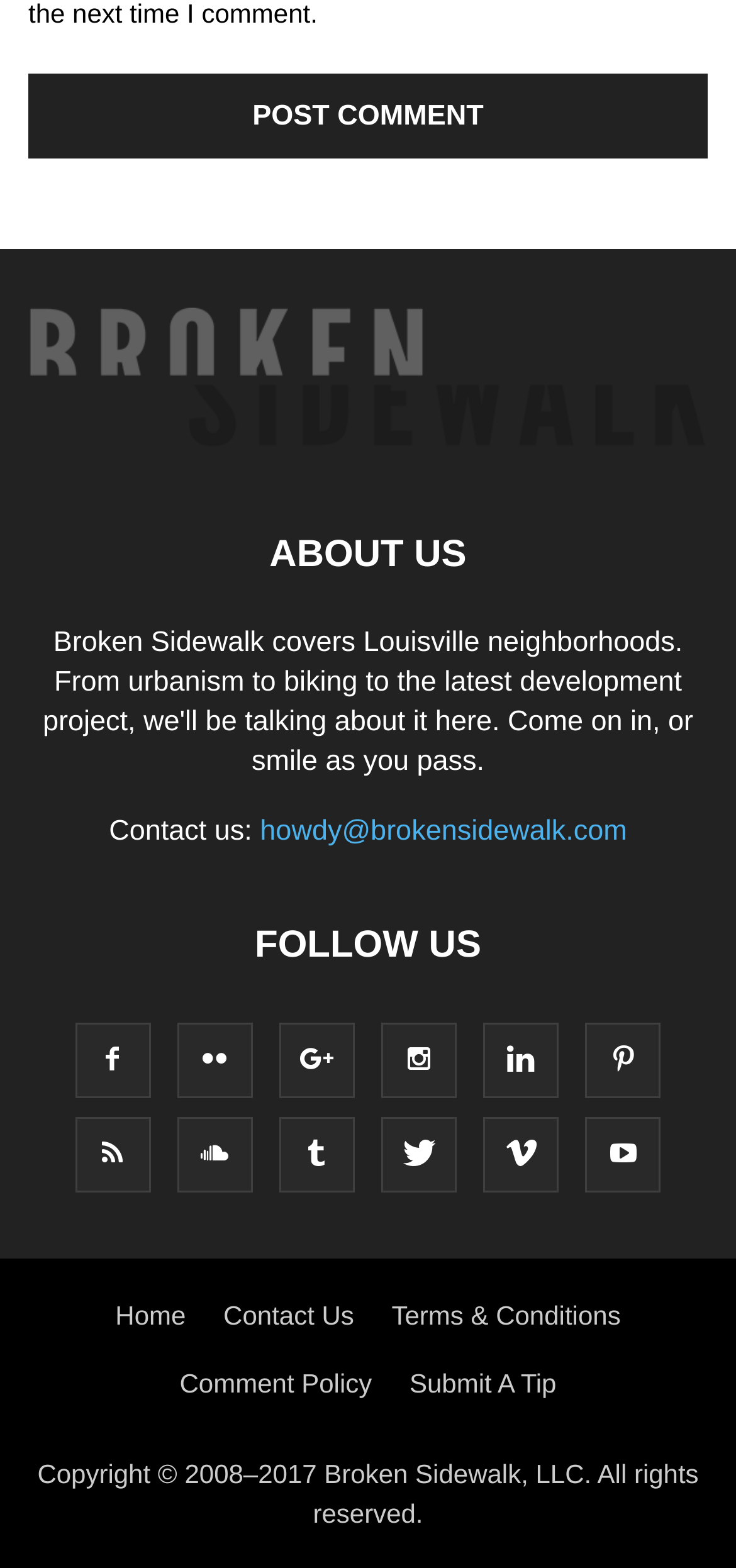Please specify the bounding box coordinates in the format (top-left x, top-left y, bottom-right x, bottom-right y), with values ranging from 0 to 1. Identify the bounding box for the UI component described as follows: title="Instagram"

[0.518, 0.666, 0.621, 0.687]